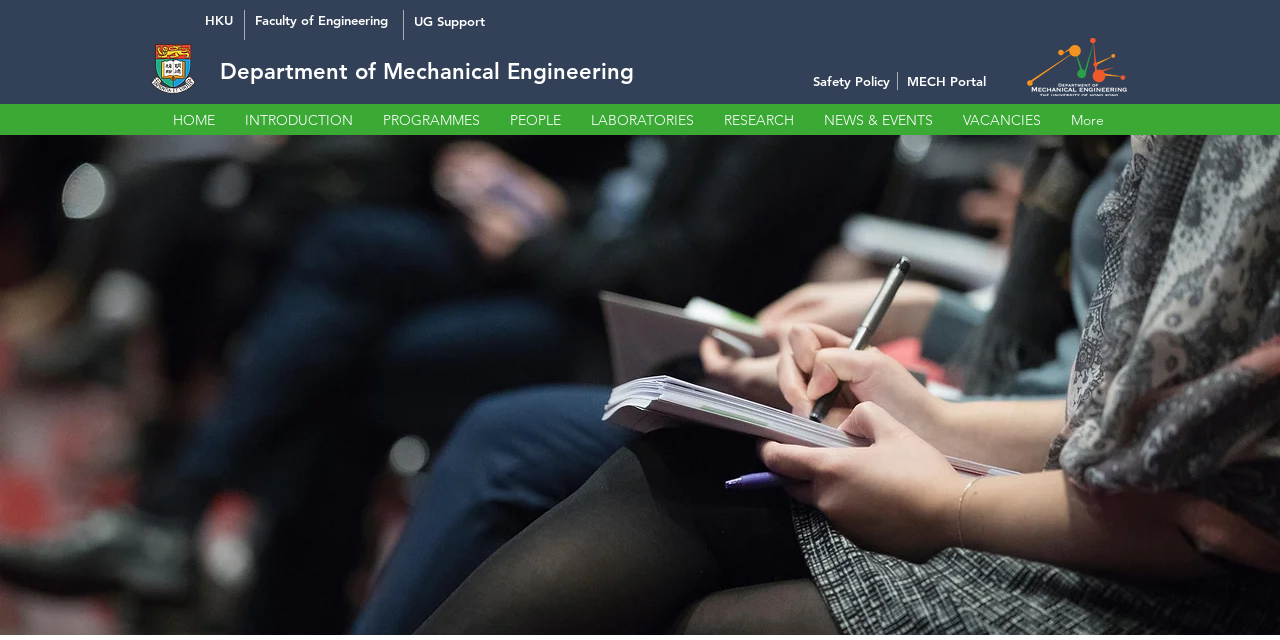Please determine the bounding box coordinates of the section I need to click to accomplish this instruction: "access UG Support".

[0.316, 0.003, 0.39, 0.062]